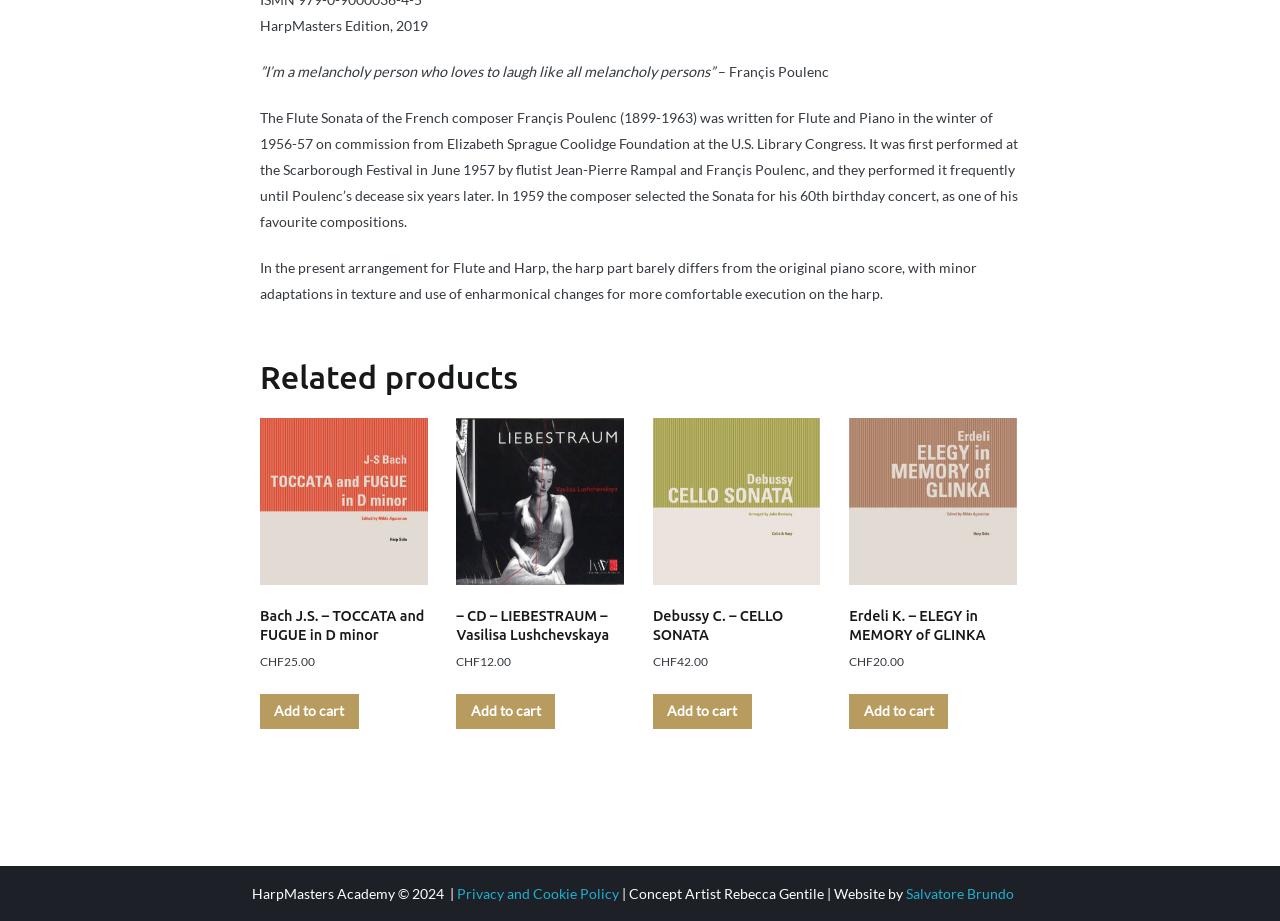Identify the bounding box coordinates of the region that should be clicked to execute the following instruction: "view coins".

None